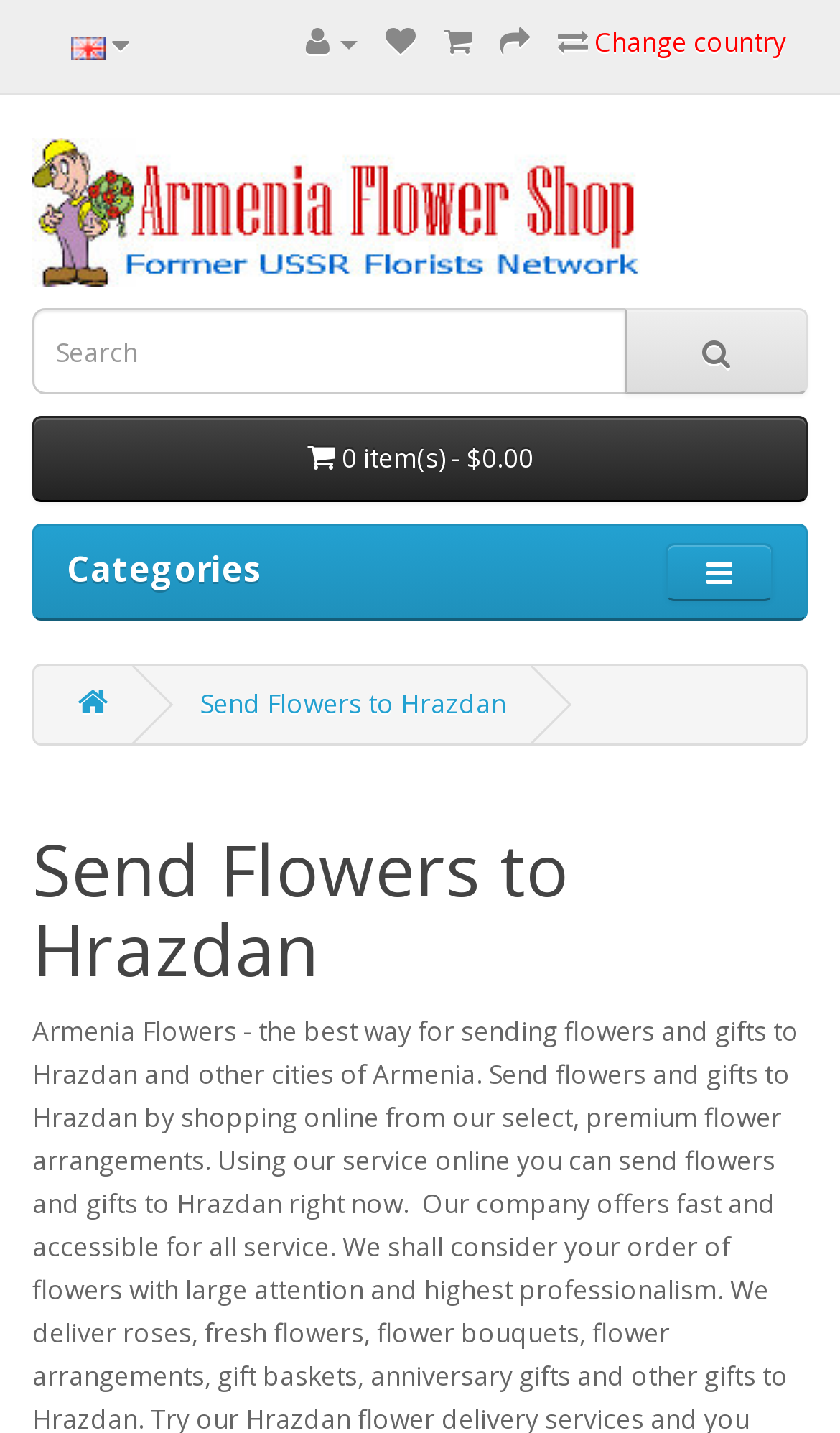Please determine the bounding box coordinates for the element that should be clicked to follow these instructions: "Search for flowers".

[0.038, 0.215, 0.746, 0.275]